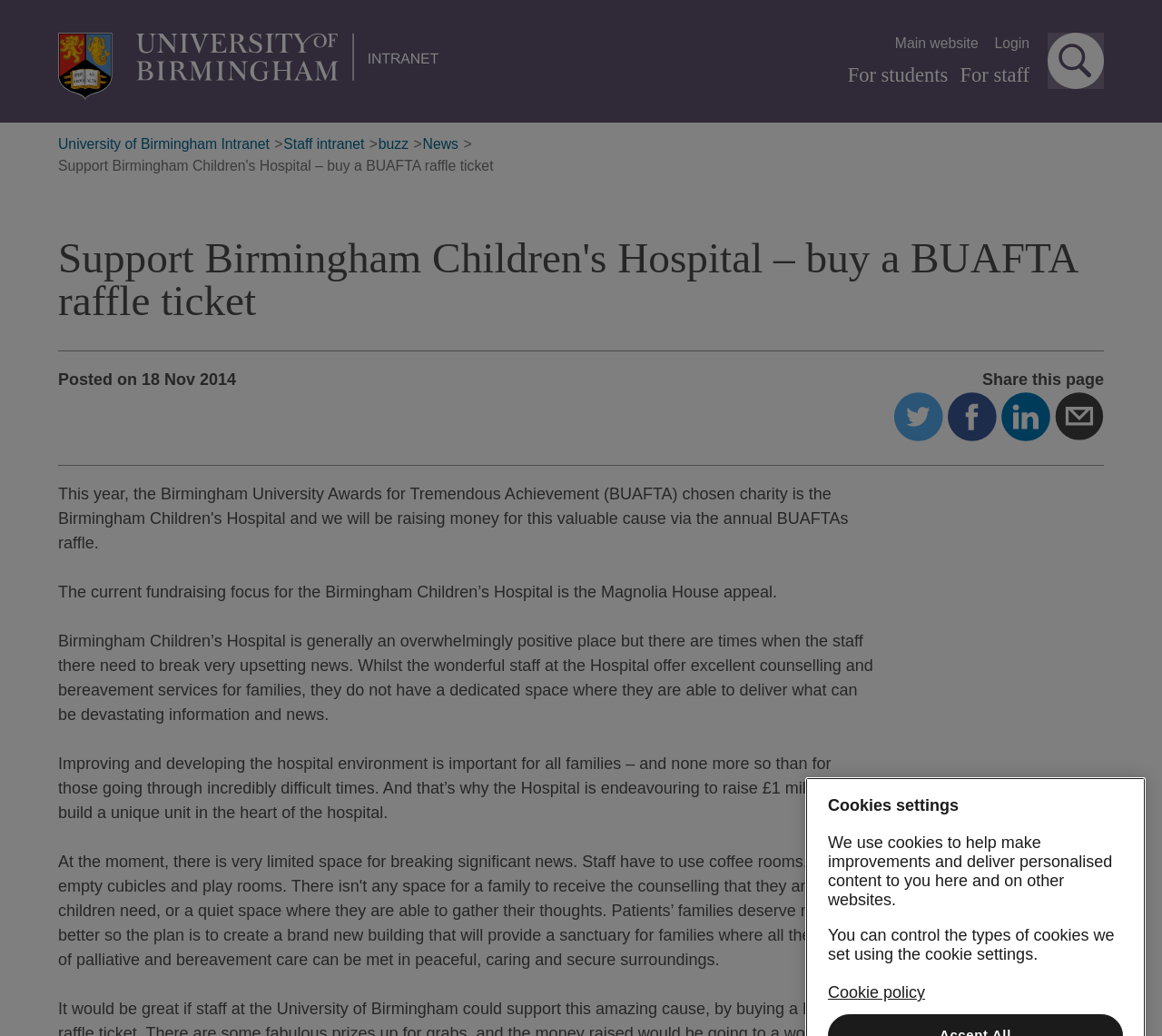Identify the title of the webpage and provide its text content.

Support Birmingham Children's Hospital – buy a BUAFTA raffle ticket